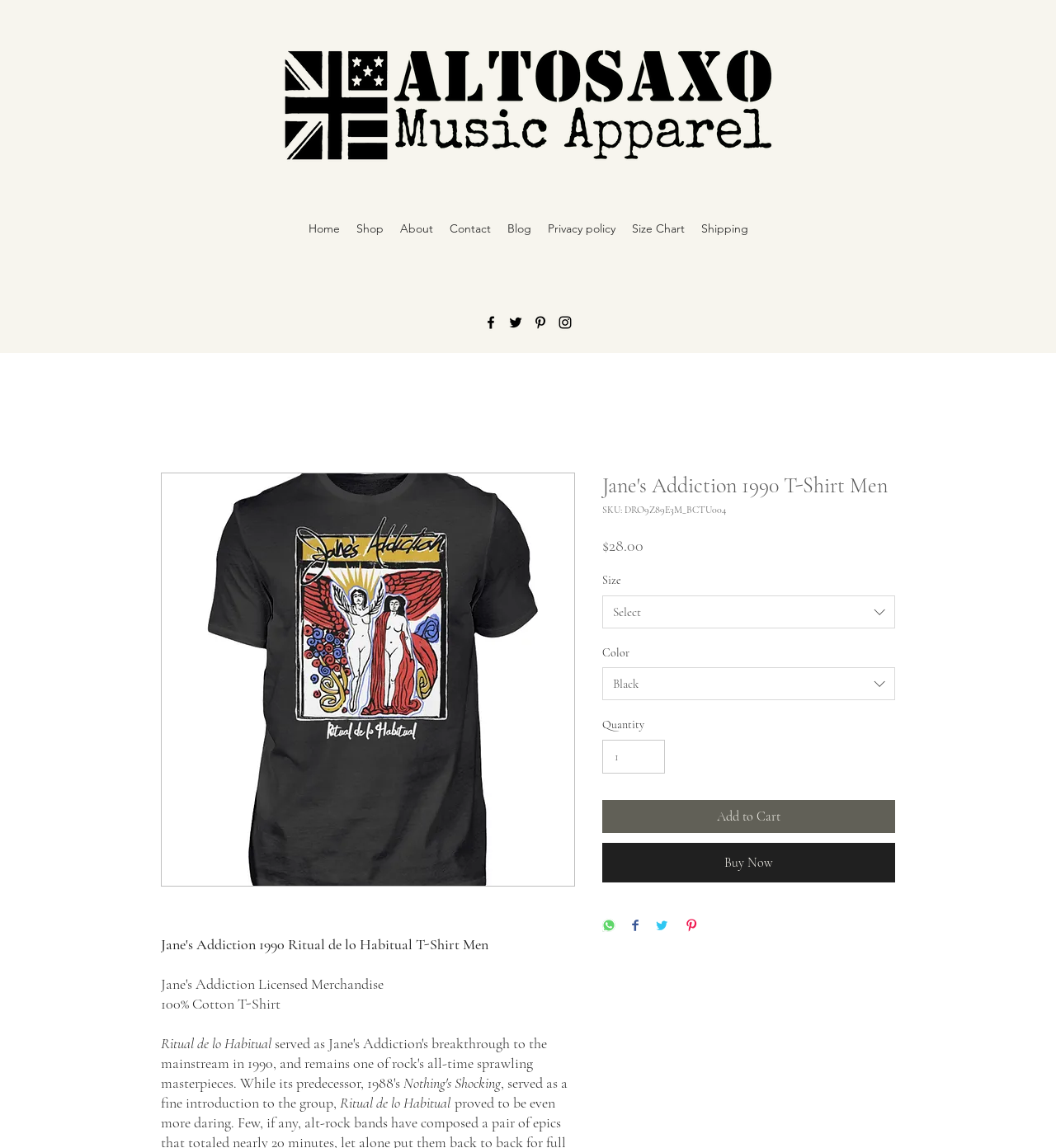Find and provide the bounding box coordinates for the UI element described here: "Add to Cart". The coordinates should be given as four float numbers between 0 and 1: [left, top, right, bottom].

[0.57, 0.697, 0.848, 0.725]